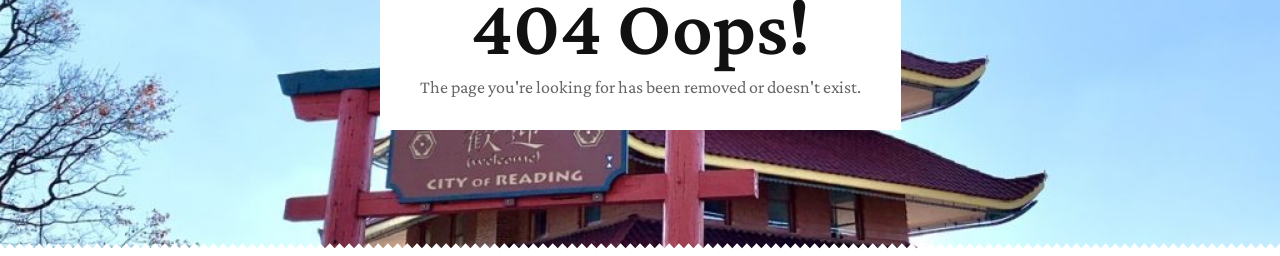Generate an elaborate caption for the given image.

The image features a striking entrance structure, likely indicative of a cultural or city landmark, prominently displaying the phrase "City of Reading." This captivating architecture is complemented by traditional design elements, including eaves that gently curve upwards, suggesting an Asian influence. Above this entrance, the bold text "404 Oops!" draws attention, signaling an error message indicating that the requested webpage is unavailable. Beneath this, a statement reads, "The page you're looking for has been removed or doesn't exist," providing an explanation for visitors encountering this page. The overall composition integrates the architectural beauty of the landmark with the informative text, creating an engaging visual context for users.